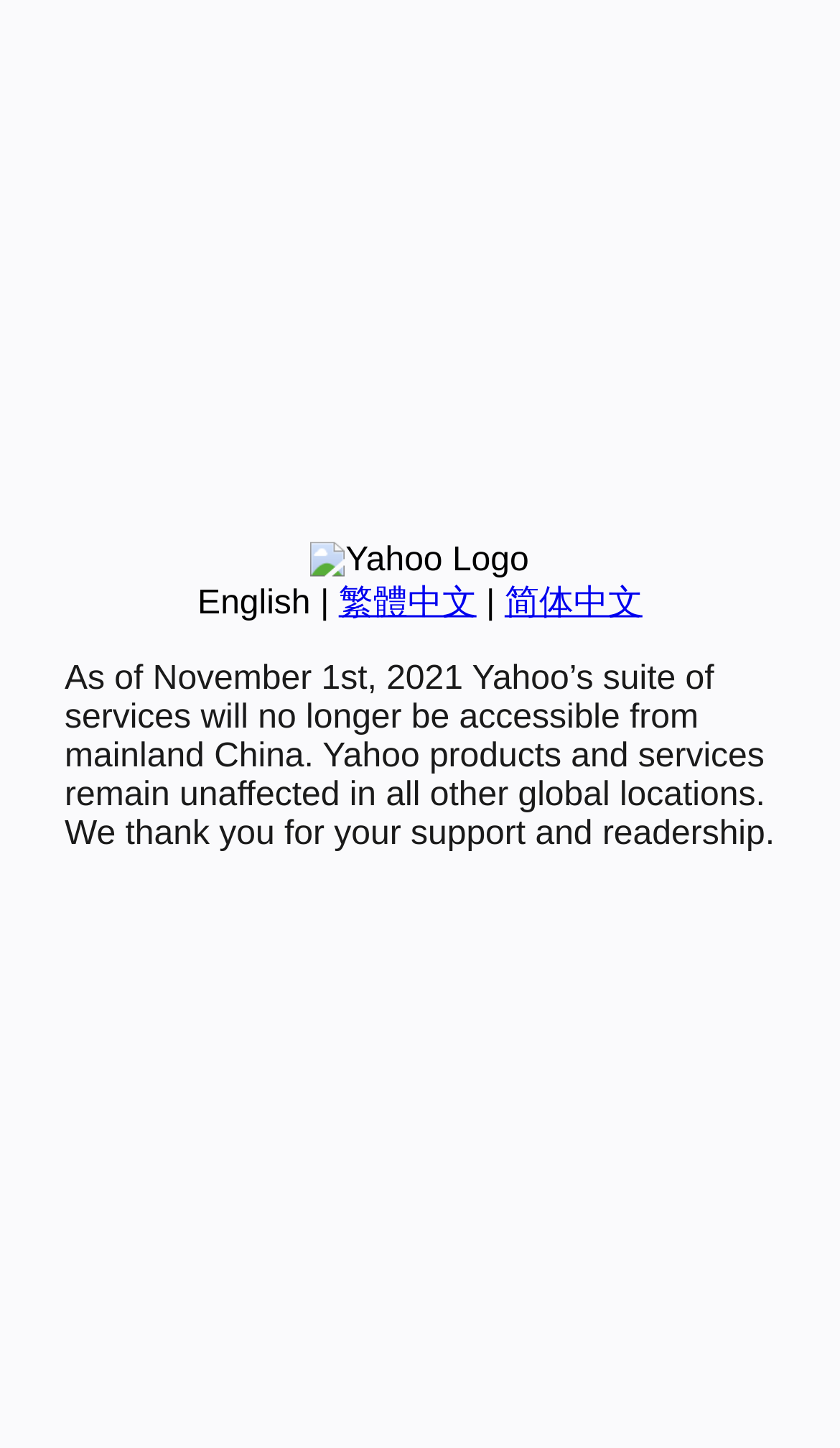Locate the bounding box of the UI element defined by this description: "简体中文". The coordinates should be given as four float numbers between 0 and 1, formatted as [left, top, right, bottom].

[0.601, 0.404, 0.765, 0.429]